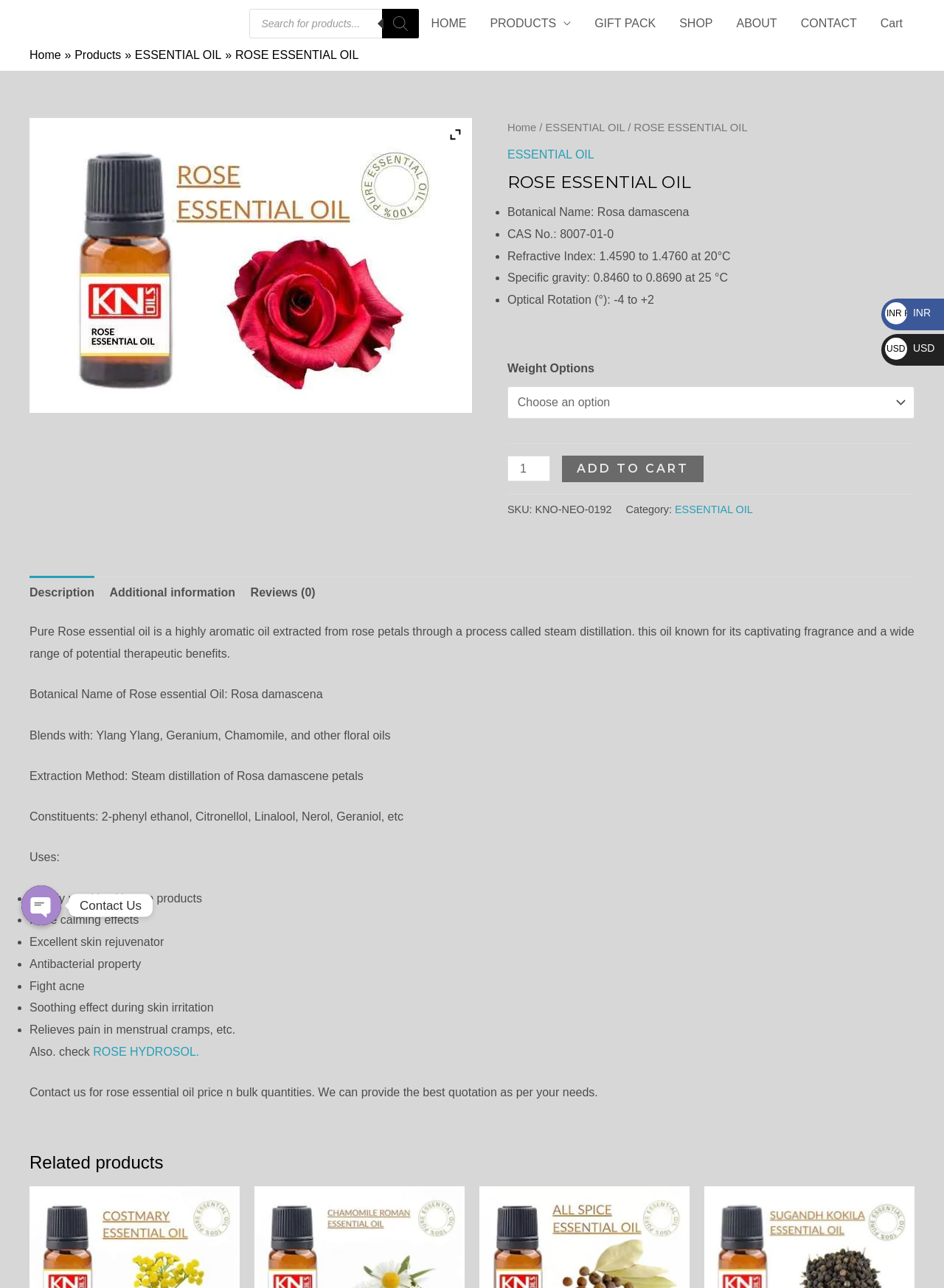Look at the image and write a detailed answer to the question: 
What is the botanical name of Rose Essential Oil?

The botanical name of Rose Essential Oil can be found in the product description section, where it is mentioned as 'Rosa damascena'.